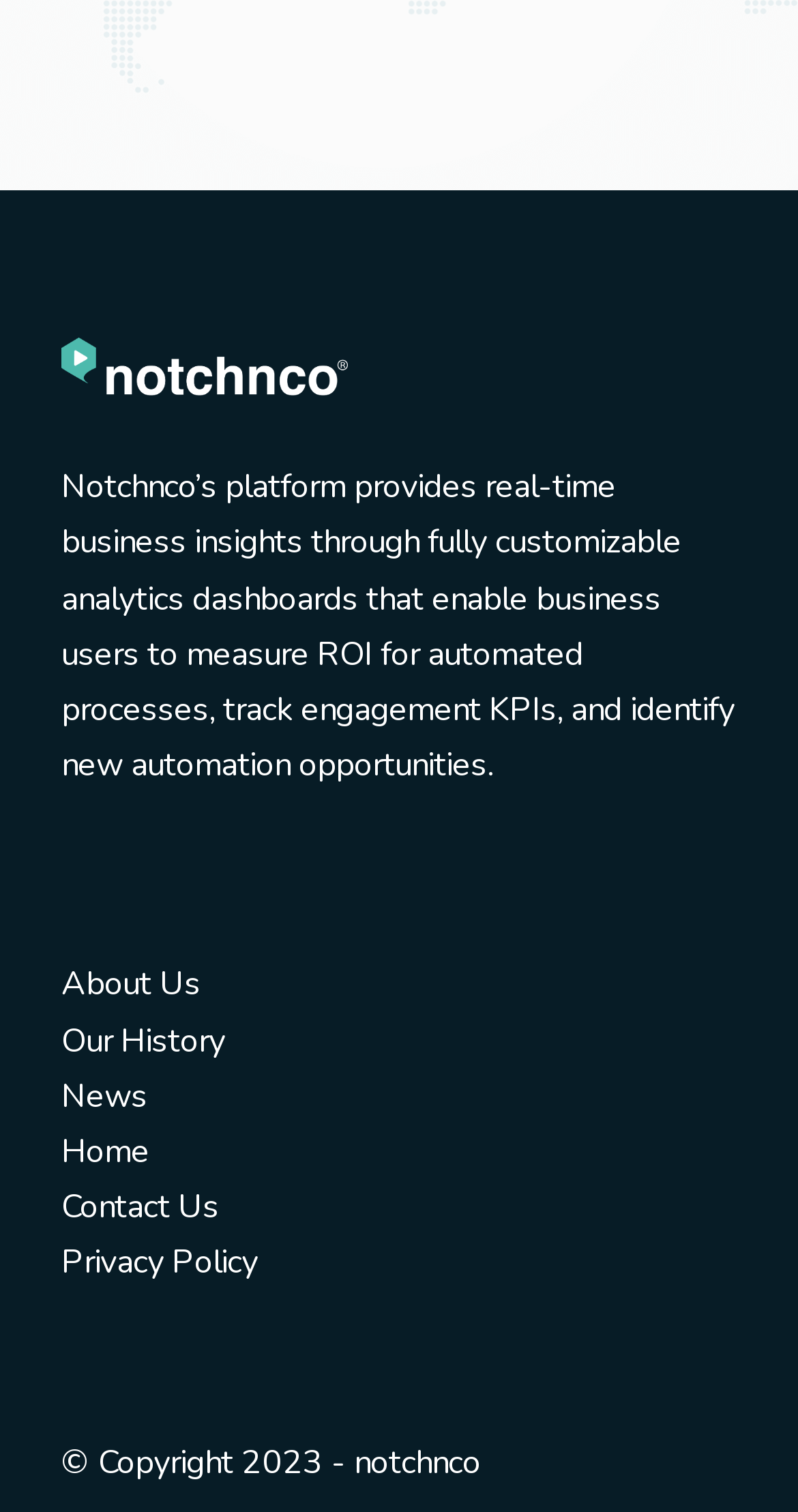What is the main purpose of Notchnco's platform?
Based on the image, give a concise answer in the form of a single word or short phrase.

Business insights